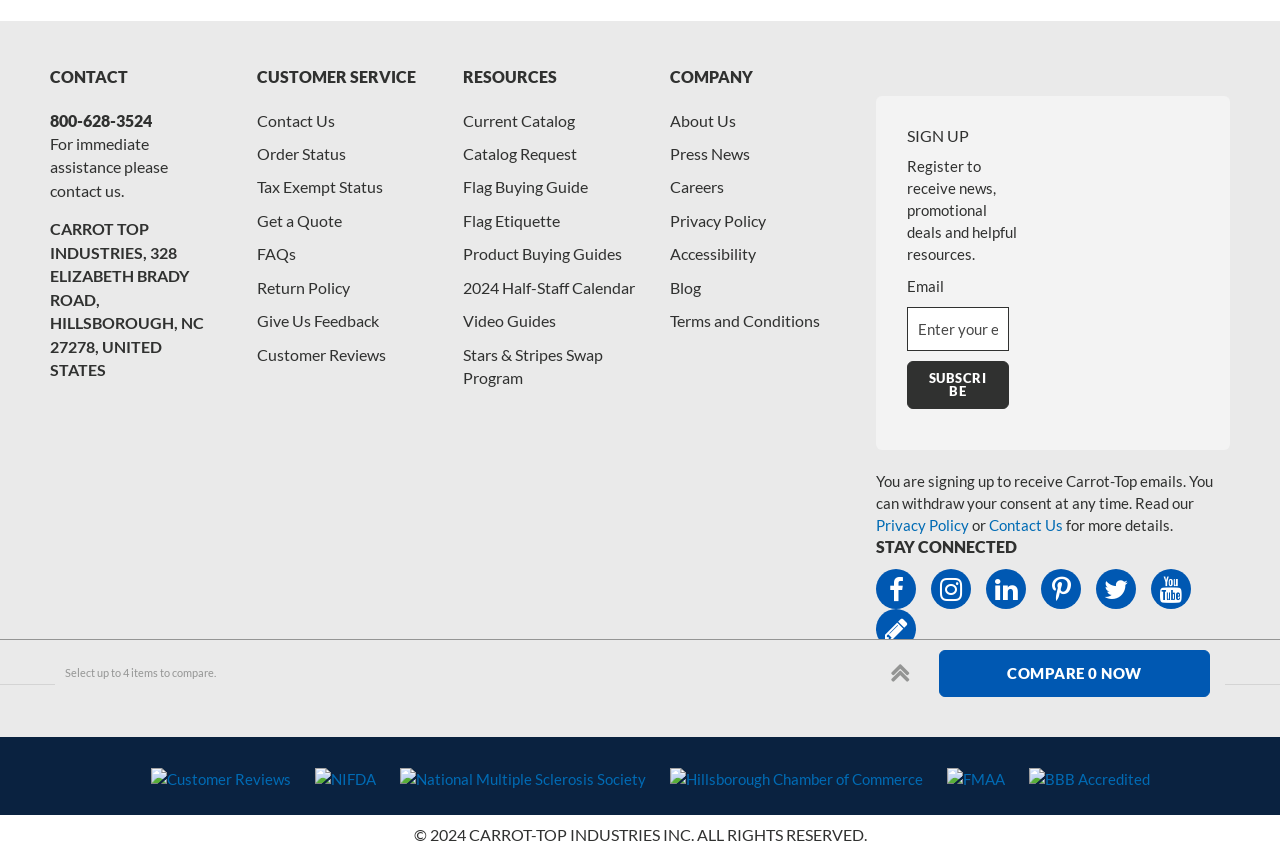Please find the bounding box for the following UI element description. Provide the coordinates in (top-left x, top-left y, bottom-right x, bottom-right y) format, with values between 0 and 1: Subscribe

[0.708, 0.423, 0.788, 0.479]